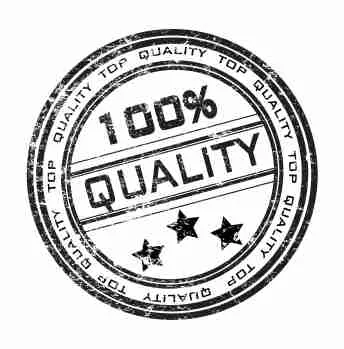Offer a detailed narrative of the scene shown in the image.

The image features a circular stamp design prominently displaying "100% QUALITY" in bold letters, conveying a message of assurance and excellence. Surrounding the main text are repeated phrases of "TOP QUALITY," reinforcing the theme of high standards and reliability. The design includes three stars at the bottom, symbolizing top-tier service or product ratings. The overall aesthetic is rustic, with a weathered texture that adds authenticity and a sense of established credibility, making it suitable for branding in contexts where quality assurance is emphasized, such as in marketing materials for white label SEO services.